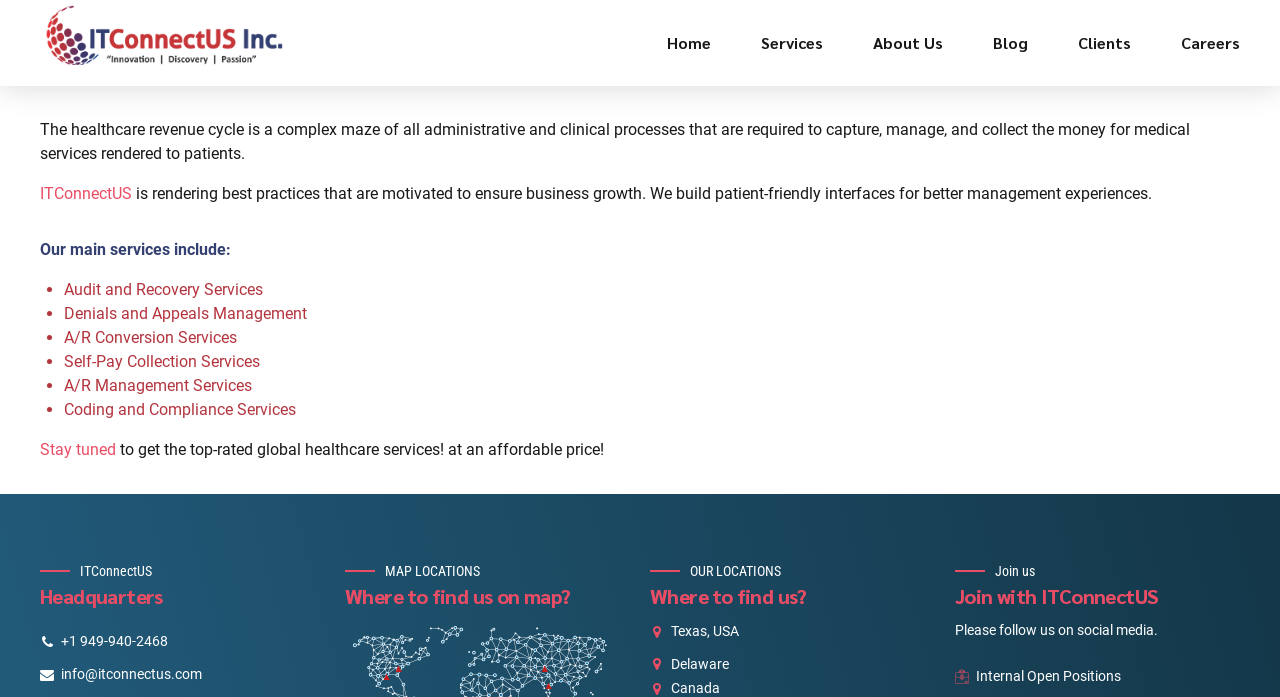Find and indicate the bounding box coordinates of the region you should select to follow the given instruction: "Click on the 'Home' link".

[0.521, 0.0, 0.555, 0.123]